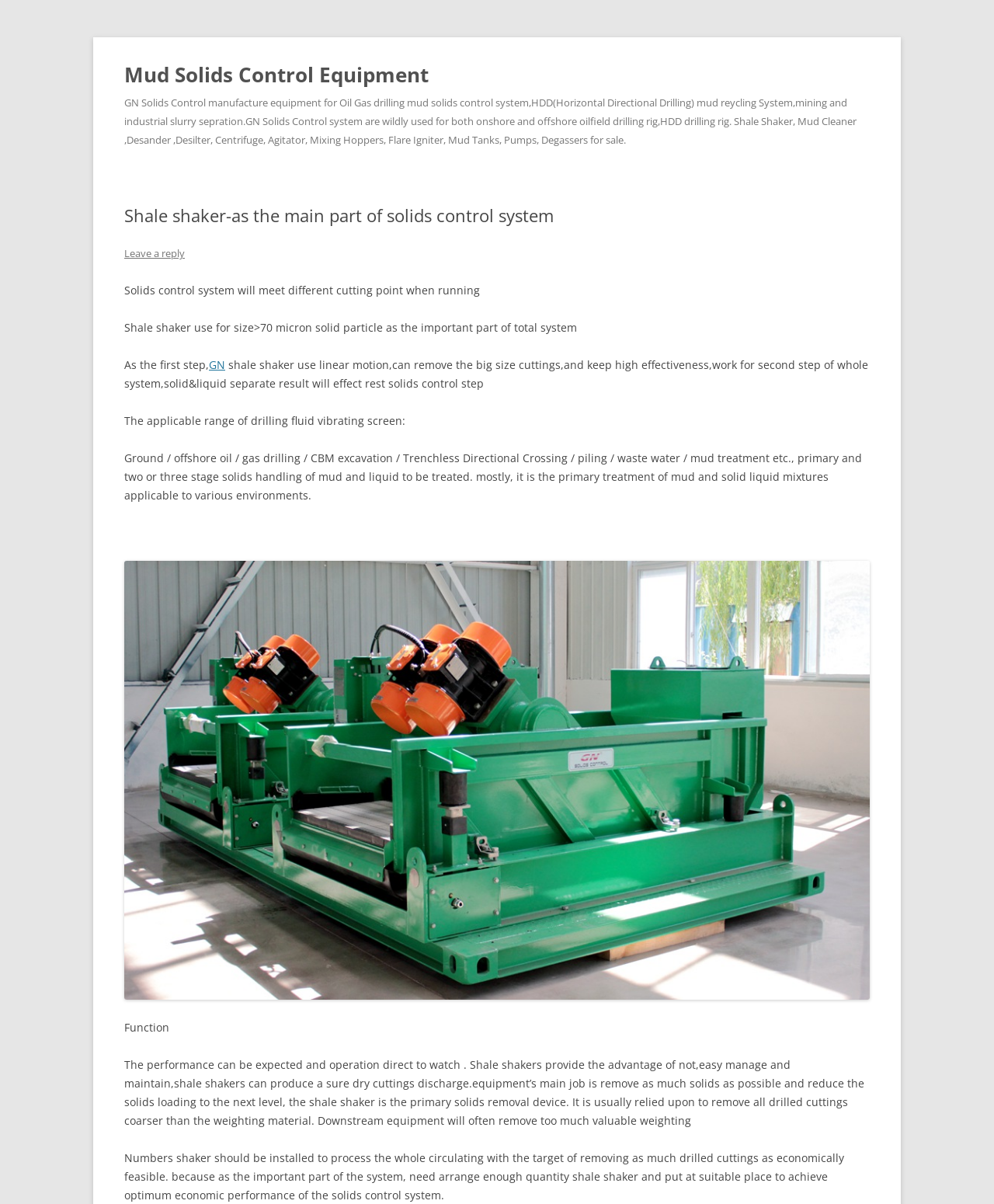Identify the bounding box coordinates for the UI element described as: "Mud Solids Control Equipment". The coordinates should be provided as four floats between 0 and 1: [left, top, right, bottom].

[0.125, 0.046, 0.431, 0.077]